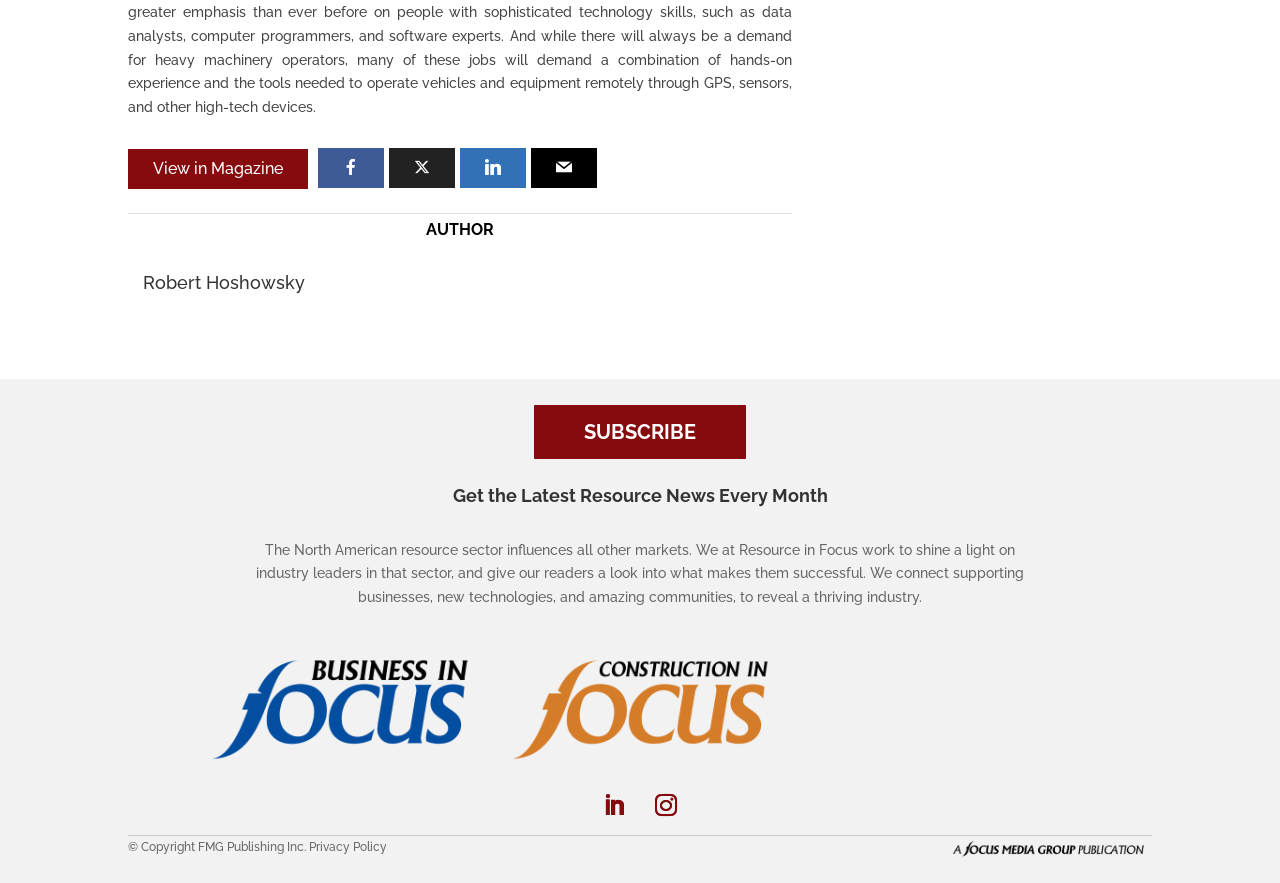Please determine the bounding box coordinates of the clickable area required to carry out the following instruction: "Click the GUEST LECTURES link". The coordinates must be four float numbers between 0 and 1, represented as [left, top, right, bottom].

None